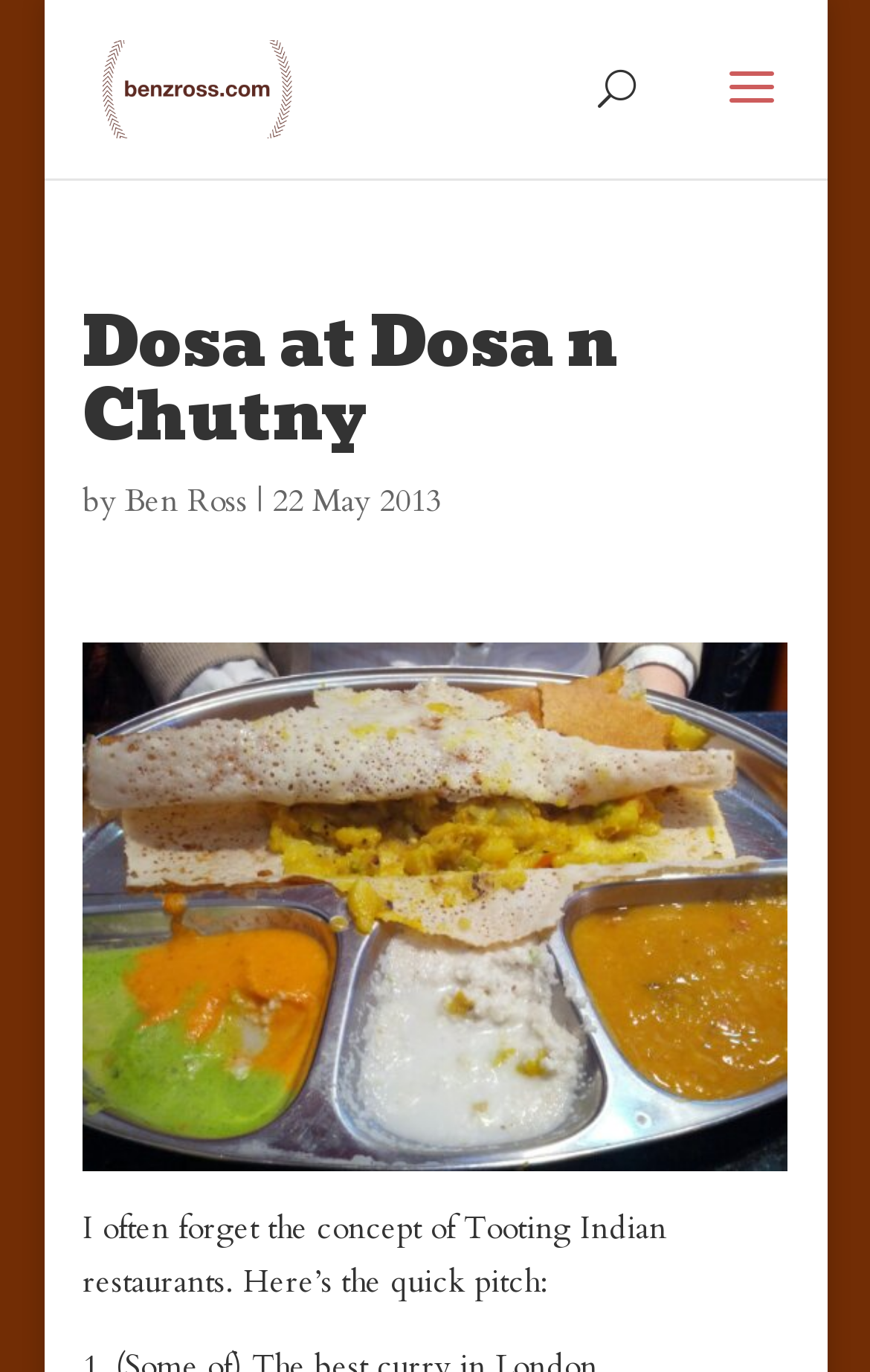Please provide a brief answer to the question using only one word or phrase: 
What is the website's domain name?

benzross.com